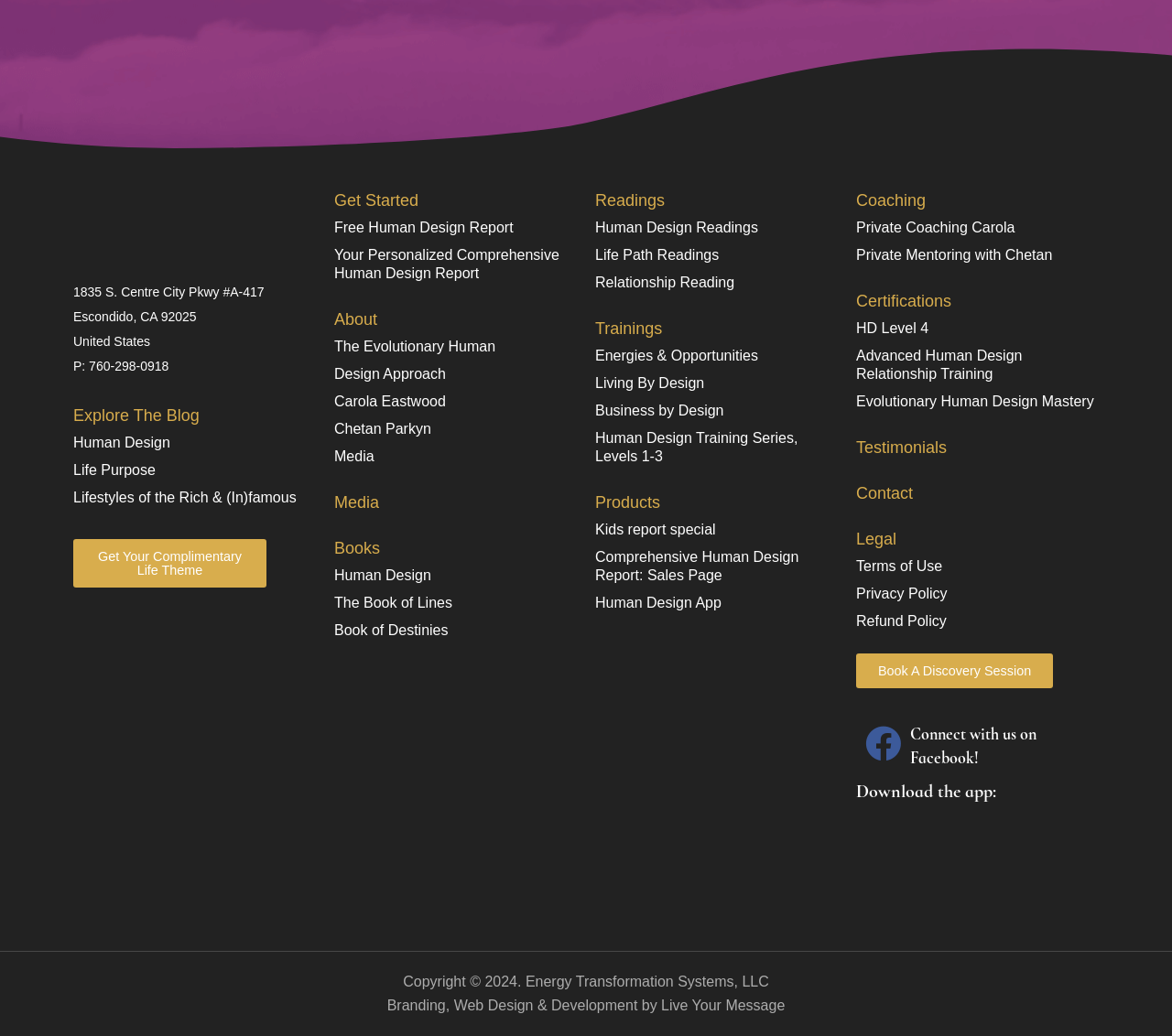Identify the bounding box coordinates for the region of the element that should be clicked to carry out the instruction: "Get Your Complimentary Life Theme". The bounding box coordinates should be four float numbers between 0 and 1, i.e., [left, top, right, bottom].

[0.062, 0.52, 0.227, 0.567]